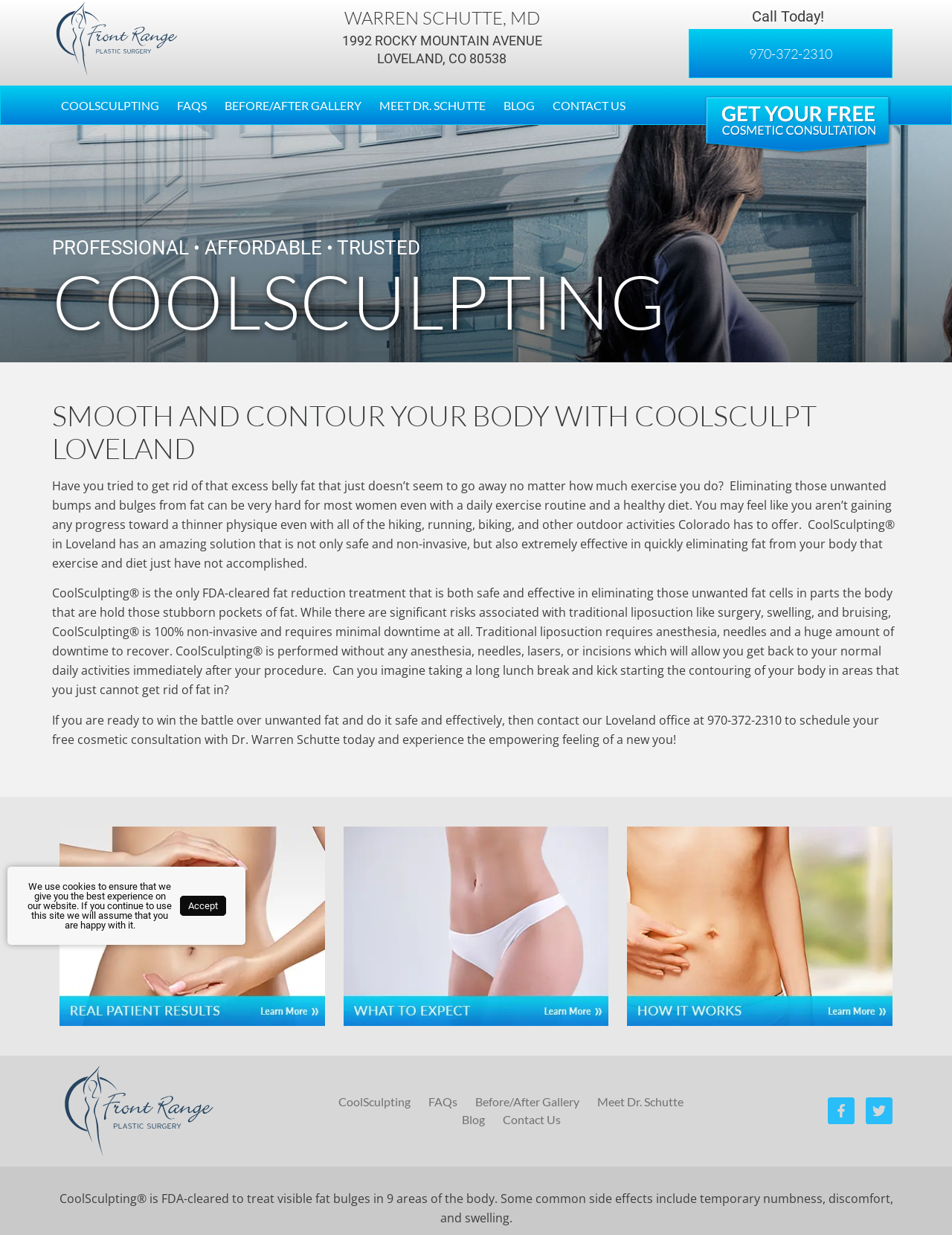Answer the question below in one word or phrase:
What is the phone number to schedule a consultation?

970-372-2310